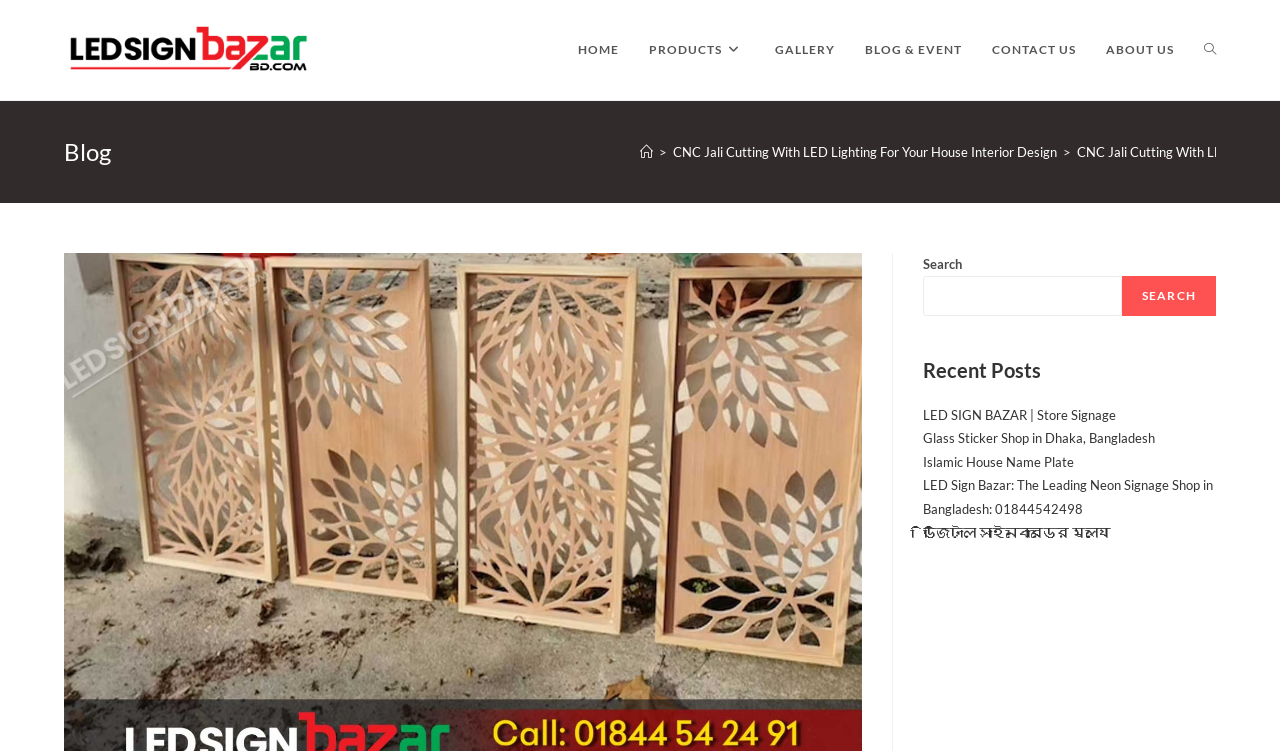Craft a detailed narrative of the webpage's structure and content.

This webpage is about CNC Jali Cutting with LED Lighting for house interior design. At the top left corner, there is a logo of Led Sign Bazar, a signboard company in Dhaka, Bangladesh. Next to the logo, there is a navigation menu with links to different sections of the website, including Home, Products, Gallery, Blog & Event, Contact Us, and About Us. 

Below the navigation menu, there is a header section with a heading "Blog" and a breadcrumb navigation showing the current page's location, which is "Home > CNC Jali Cutting With LED Lighting For Your House Interior Design". 

On the right side of the page, there is a primary sidebar with a search box at the top, allowing users to search for content on the website. Below the search box, there is a section titled "Recent Posts" with links to five recent blog posts, including "LED SIGN BAZAR | Store Signage", "Glass Sticker Shop in Dhaka, Bangladesh", and others.